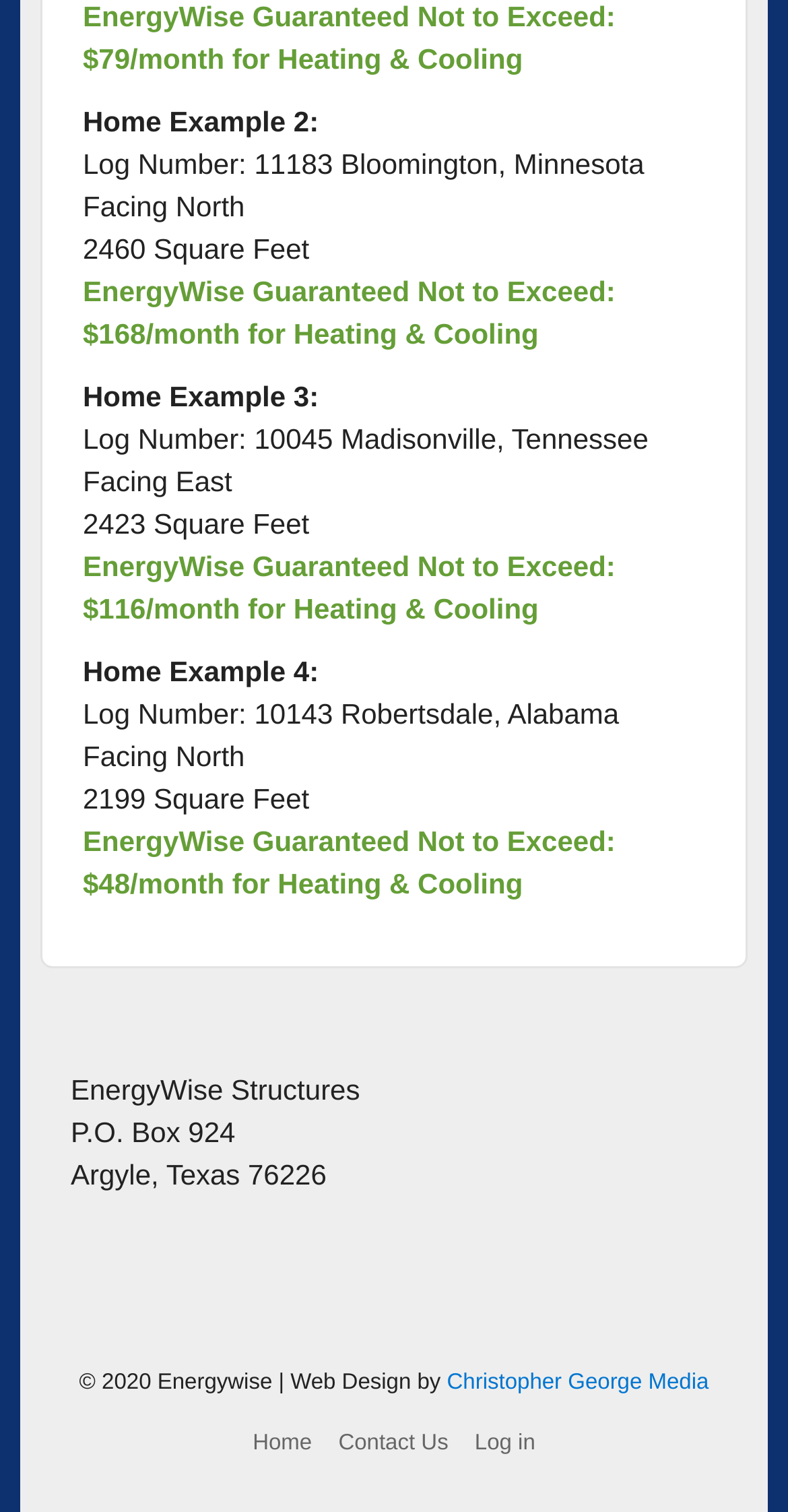What is the square footage of Home Example 4?
Look at the image and answer the question with a single word or phrase.

2199